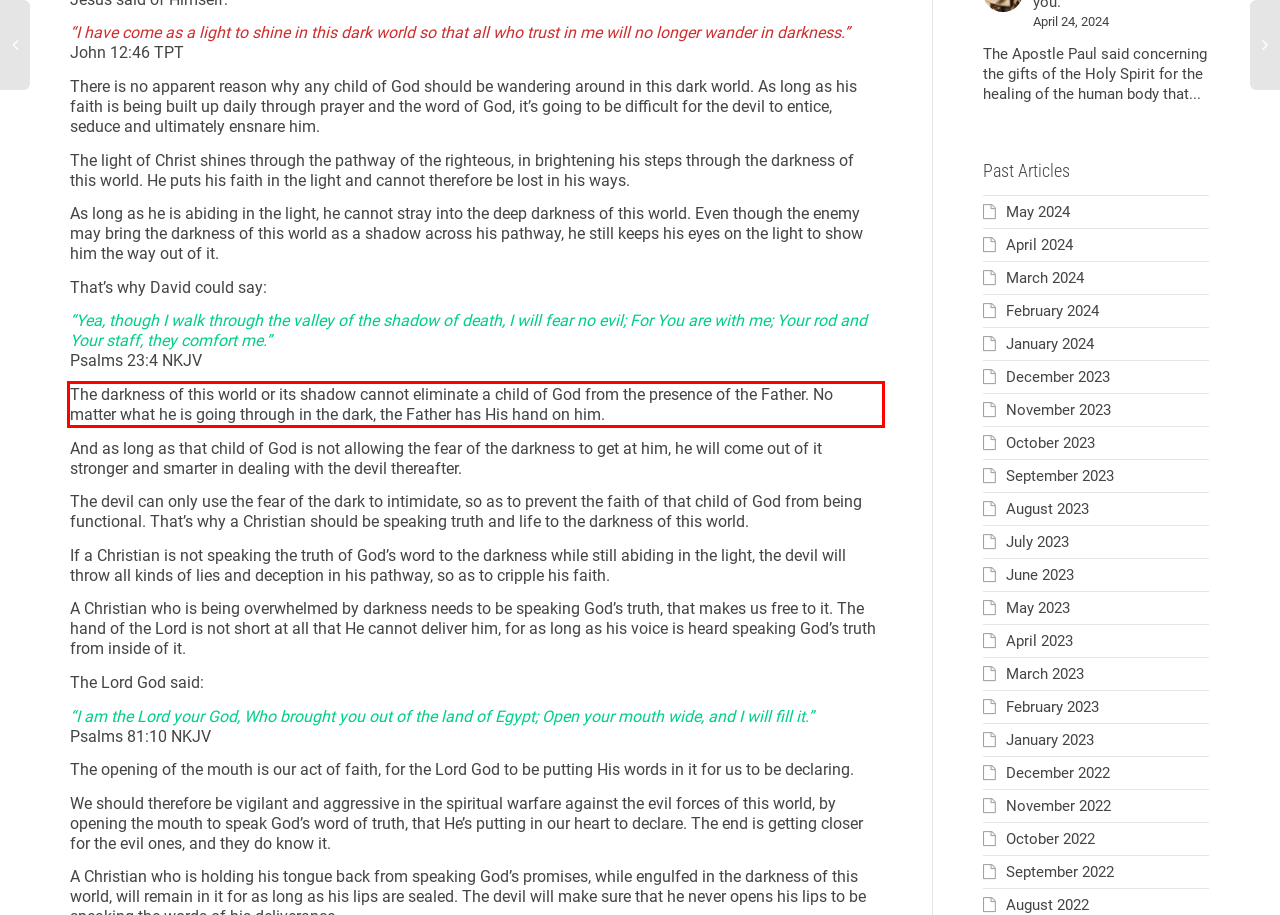Please identify and extract the text content from the UI element encased in a red bounding box on the provided webpage screenshot.

The darkness of this world or its shadow cannot eliminate a child of God from the presence of the Father. No matter what he is going through in the dark, the Father has His hand on him.